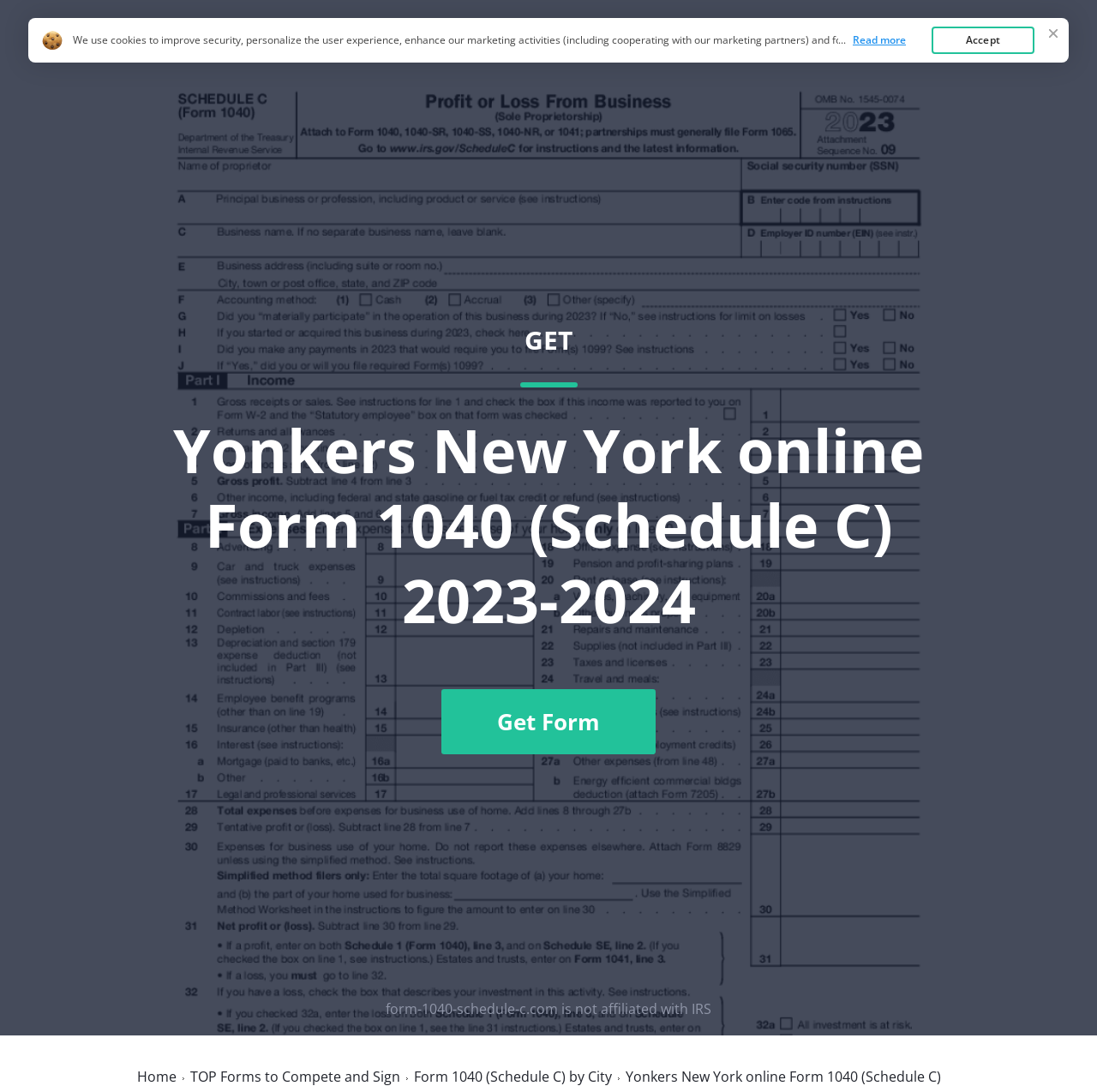Can you find and provide the main heading text of this webpage?

Yonkers New York online Form 1040 (Schedule C) 2023-2024